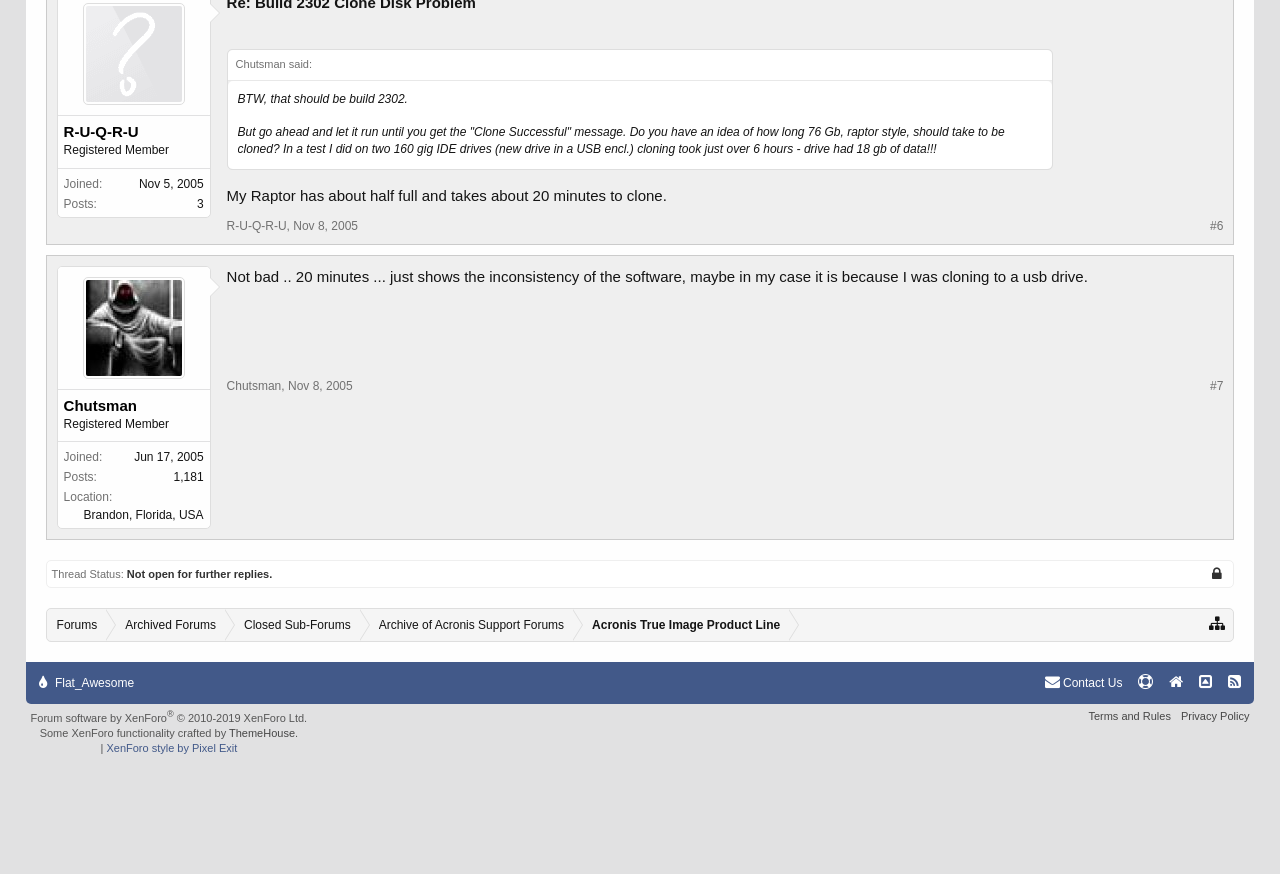Find the bounding box coordinates of the element to click in order to complete the given instruction: "View archived forums."

[0.084, 0.697, 0.177, 0.735]